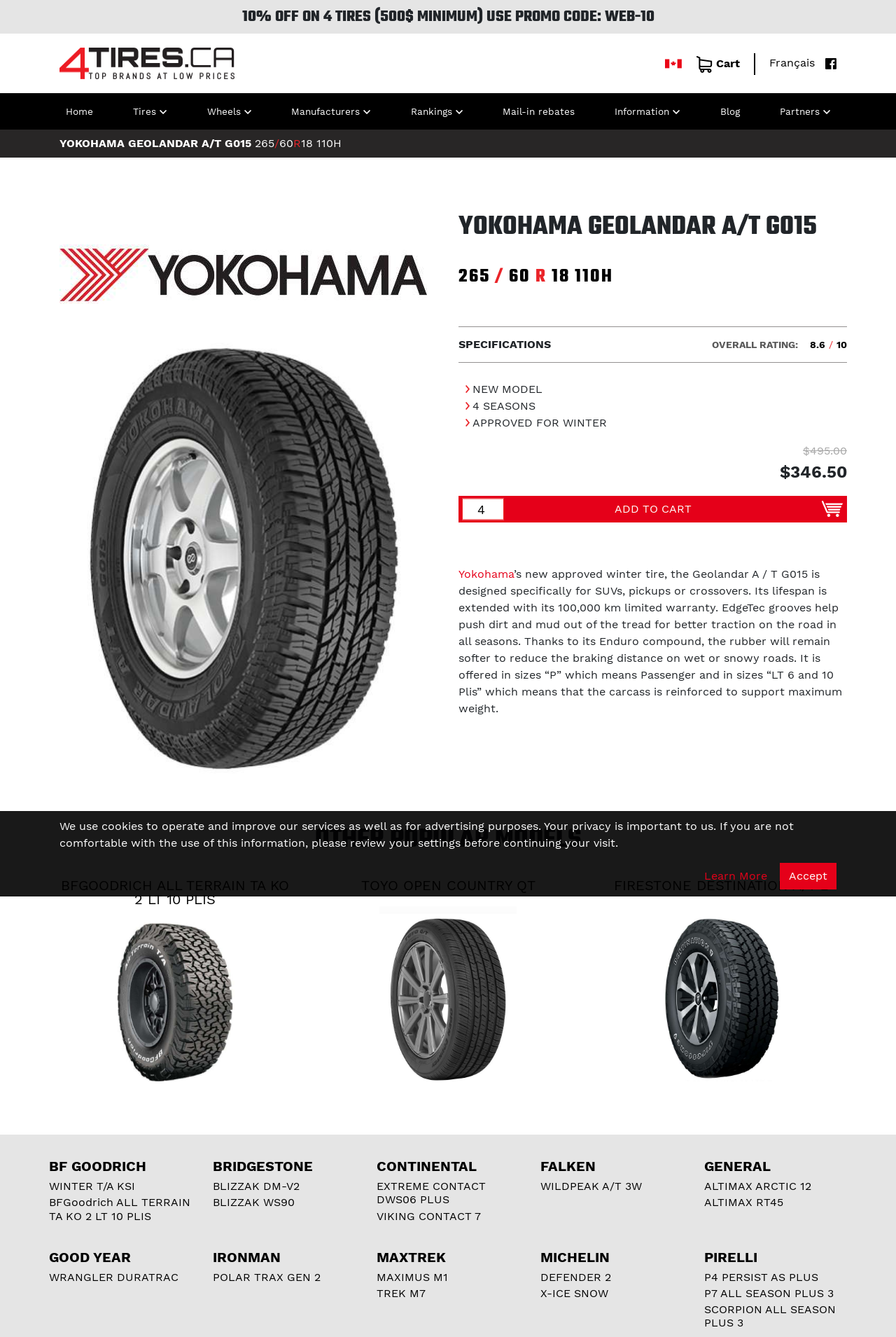Can you locate the main headline on this webpage and provide its text content?

YOKOHAMA GEOLANDAR A/T G015